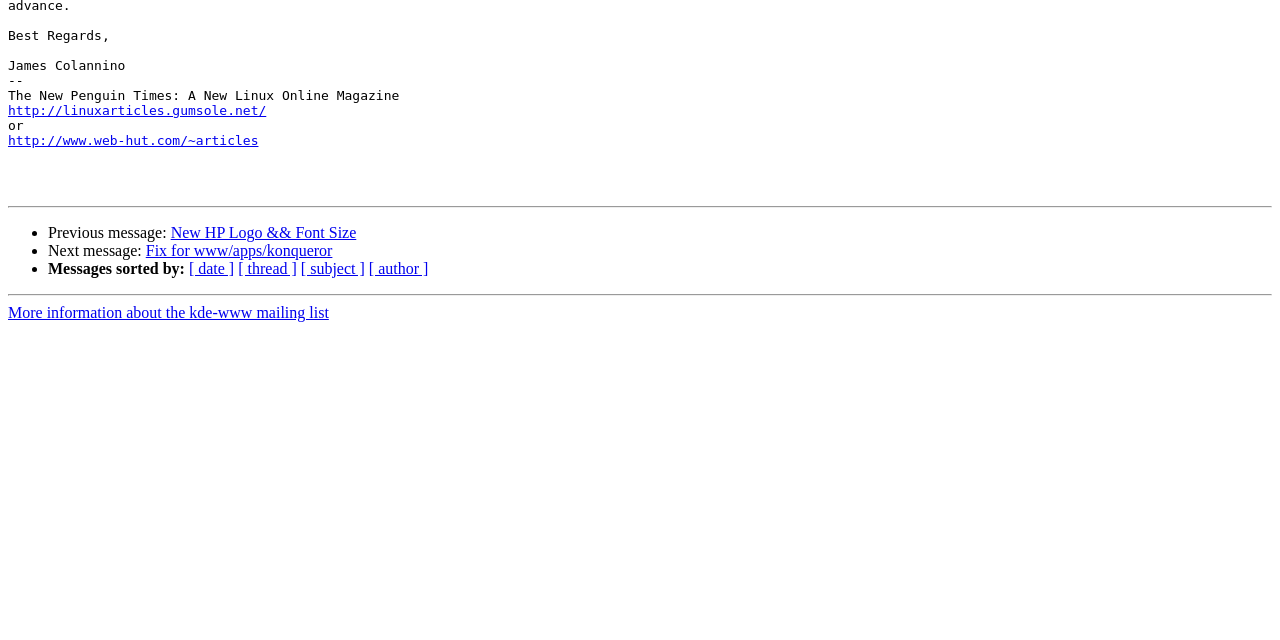Using the given description, provide the bounding box coordinates formatted as (top-left x, top-left y, bottom-right x, bottom-right y), with all values being floating point numbers between 0 and 1. Description: Go to top

None